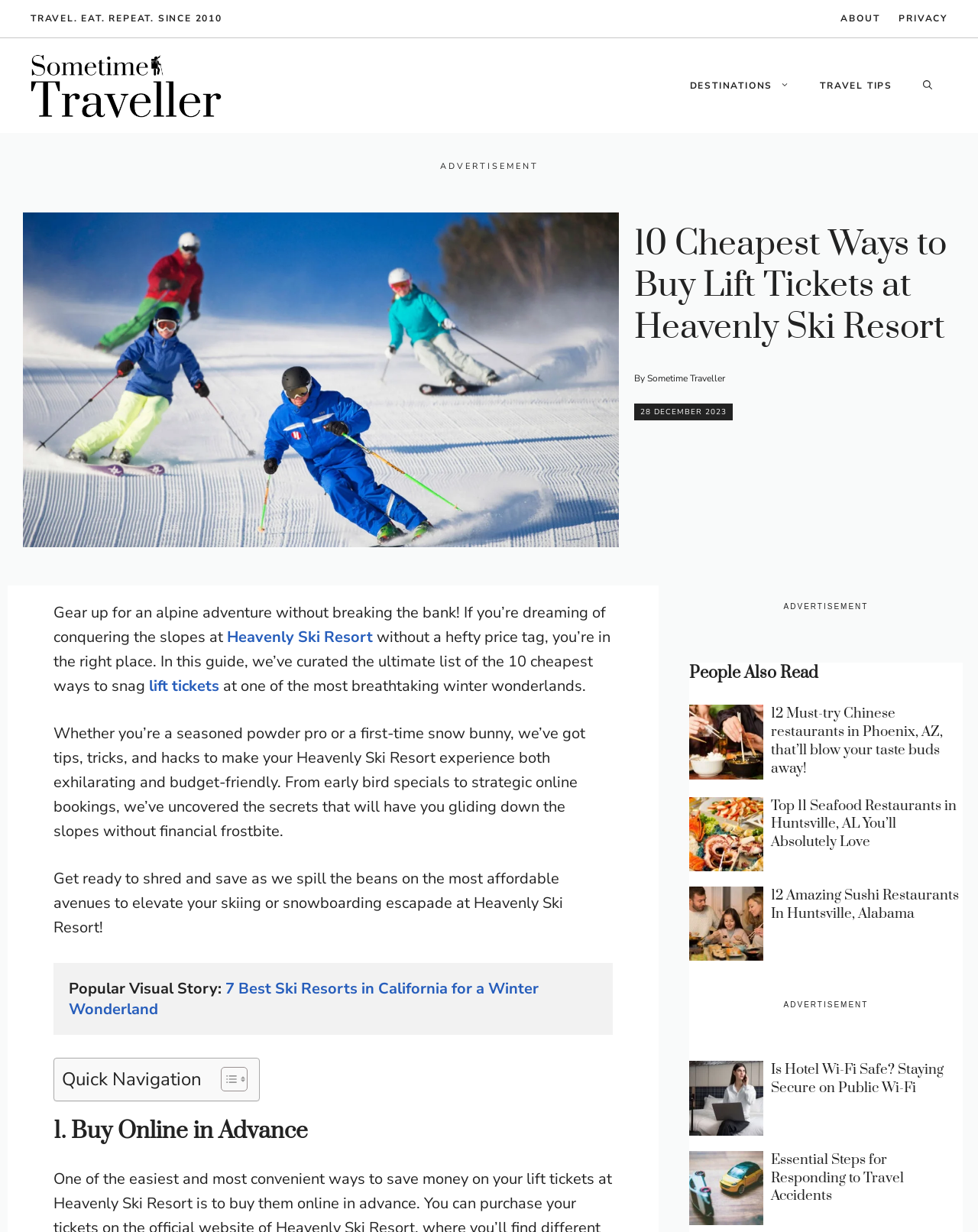Explain the webpage in detail, including its primary components.

This webpage is about the 10 cheapest ways to buy lift tickets at Heavenly Ski Resort. At the top, there is a banner with a link to the website's homepage and a navigation menu with links to destinations, travel tips, and a search button. Below the banner, there is a section with the website's logo, a link to the "About" page, and a link to the "Privacy" page.

The main content of the webpage is an article with a heading that matches the meta description. The article starts with an introduction that explains the purpose of the guide, which is to help readers find affordable ways to buy lift tickets at Heavenly Ski Resort. The introduction is followed by a brief overview of the resort and its attractions.

The article is divided into sections, each with a heading that describes a specific way to buy lift tickets at a discounted price. The sections are numbered, starting from 1, and each section provides detailed information and tips on how to take advantage of the discounted offer.

On the right side of the article, there are several advertisements and recommended readings, including links to other articles about travel and food. These sections are separated from the main content by a clear visual divider.

At the bottom of the webpage, there are more recommended readings, including links to articles about seafood restaurants in Huntsville, Alabama, and sushi restaurants in Huntsville, Alabama. There are also links to articles about travel safety and responding to travel accidents.

Throughout the webpage, there are several images, including a banner image at the top, an image of the Heavenly Ski Resort, and images accompanying the recommended readings. The layout is clean and easy to navigate, with clear headings and concise text.